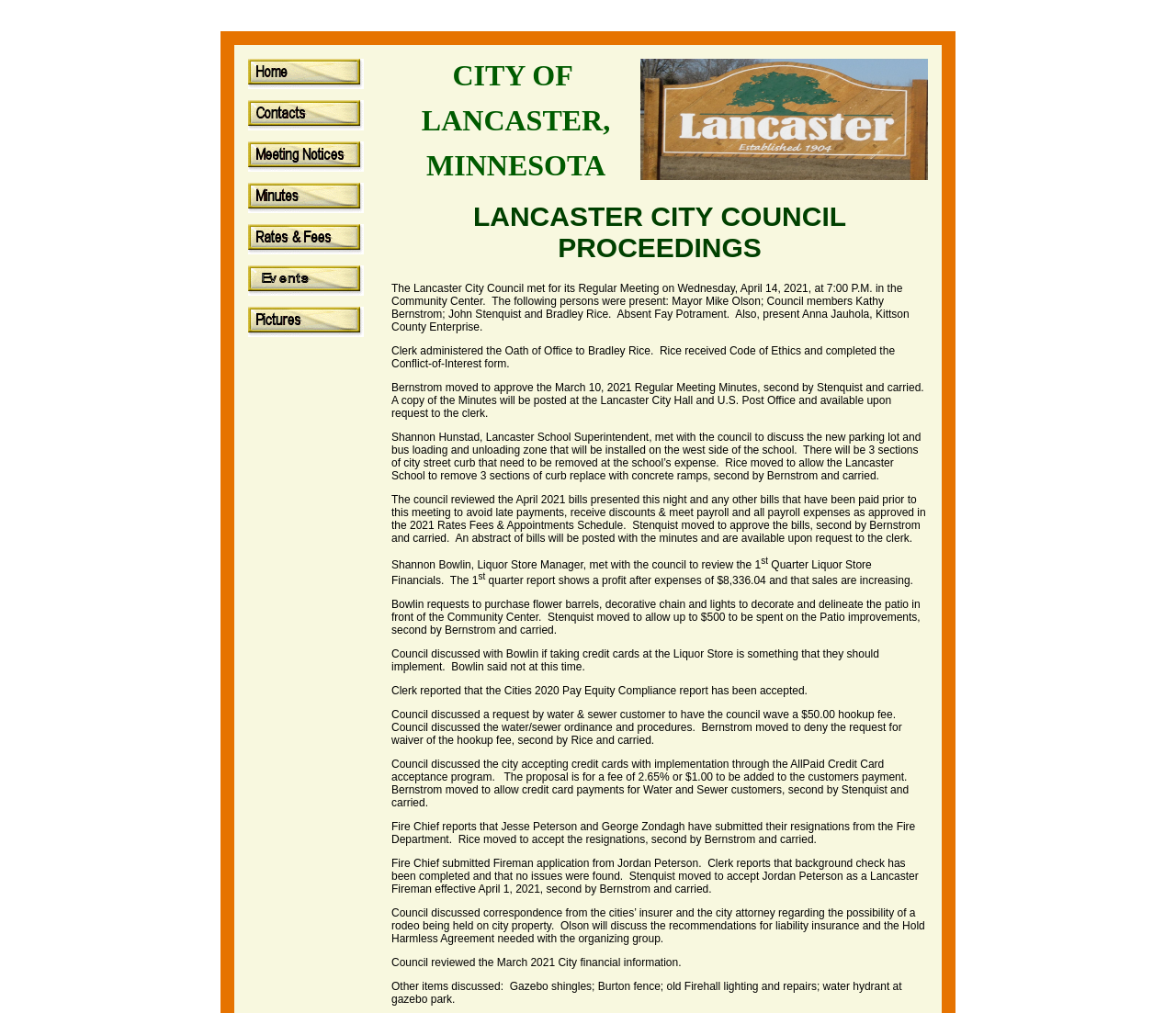What is the topic of the quarter report?
Can you provide a detailed and comprehensive answer to the question?

I found this answer by reading the text 'Quarter Liquor Store Financials. The 1st quarter report shows a profit after expenses of $8,336.04 and that sales are increasing.' which indicates that the quarter report is about the financials of the liquor store.